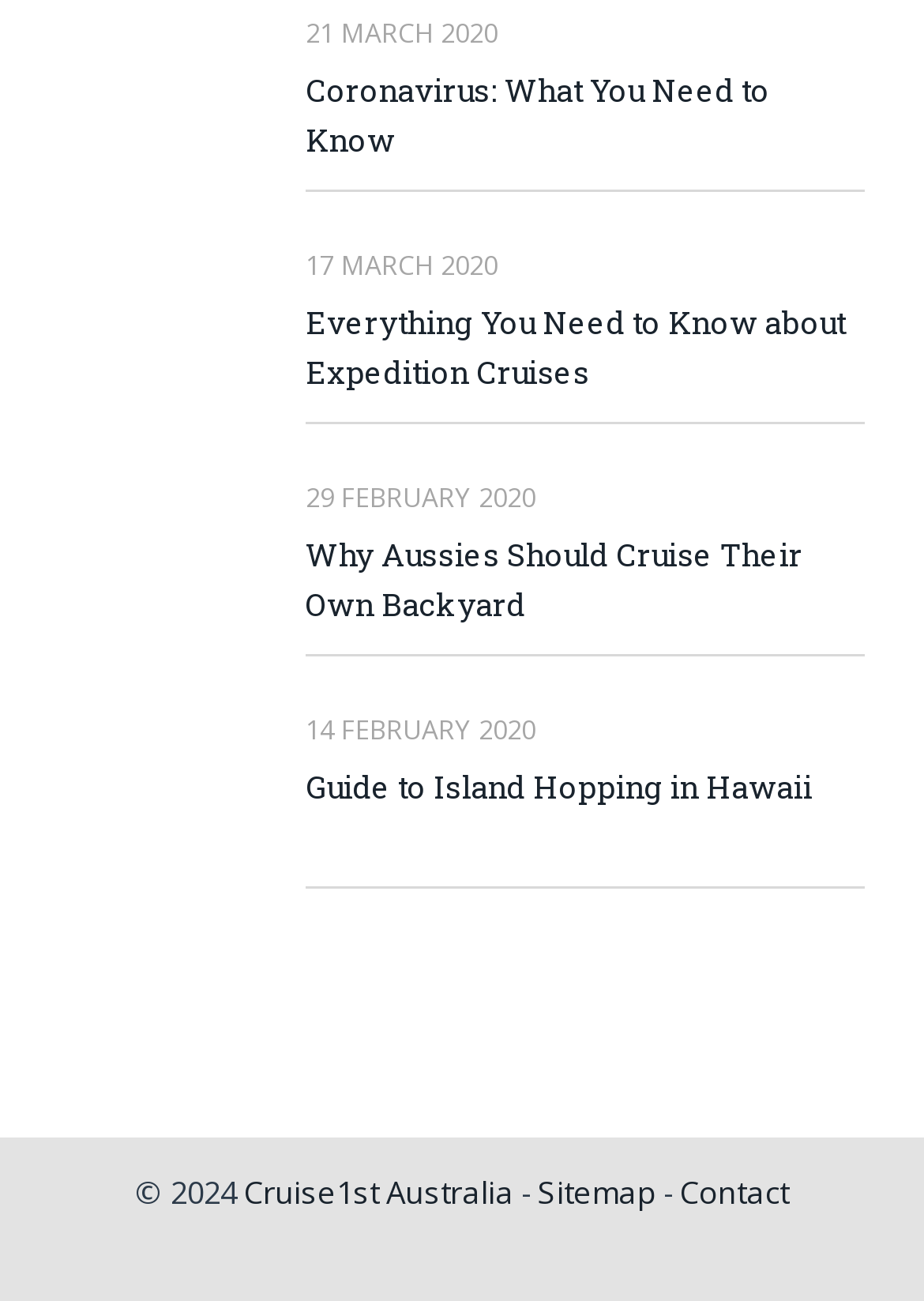Please give the bounding box coordinates of the area that should be clicked to fulfill the following instruction: "Check the sitemap". The coordinates should be in the format of four float numbers from 0 to 1, i.e., [left, top, right, bottom].

[0.582, 0.901, 0.71, 0.933]